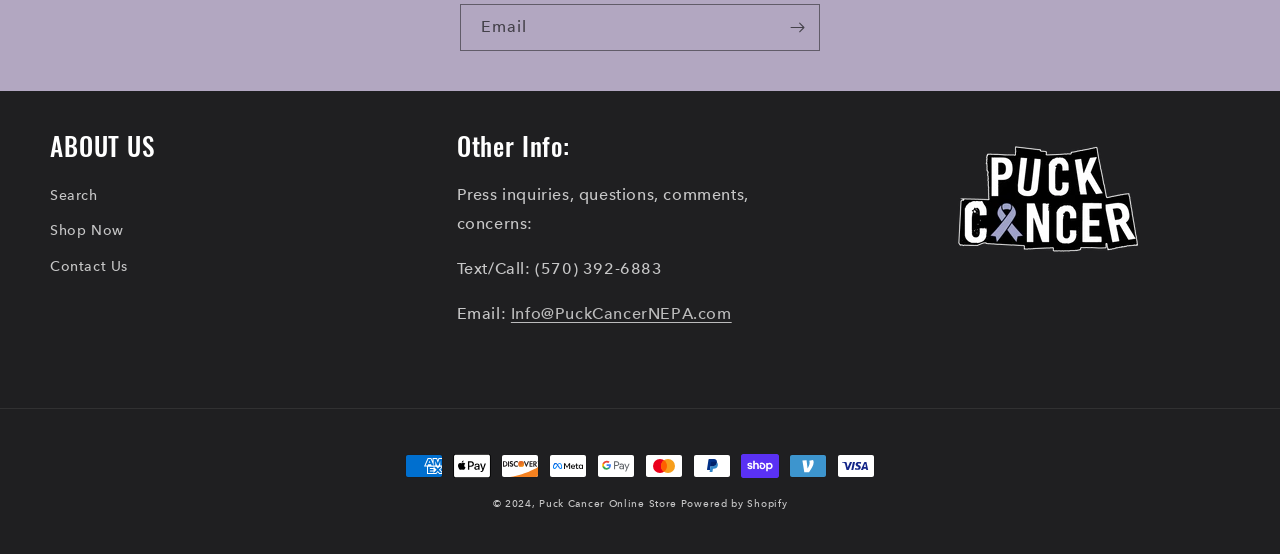Extract the bounding box coordinates for the UI element described as: "parent_node: Email name="contact[email]" placeholder="Email"".

[0.36, 0.008, 0.64, 0.09]